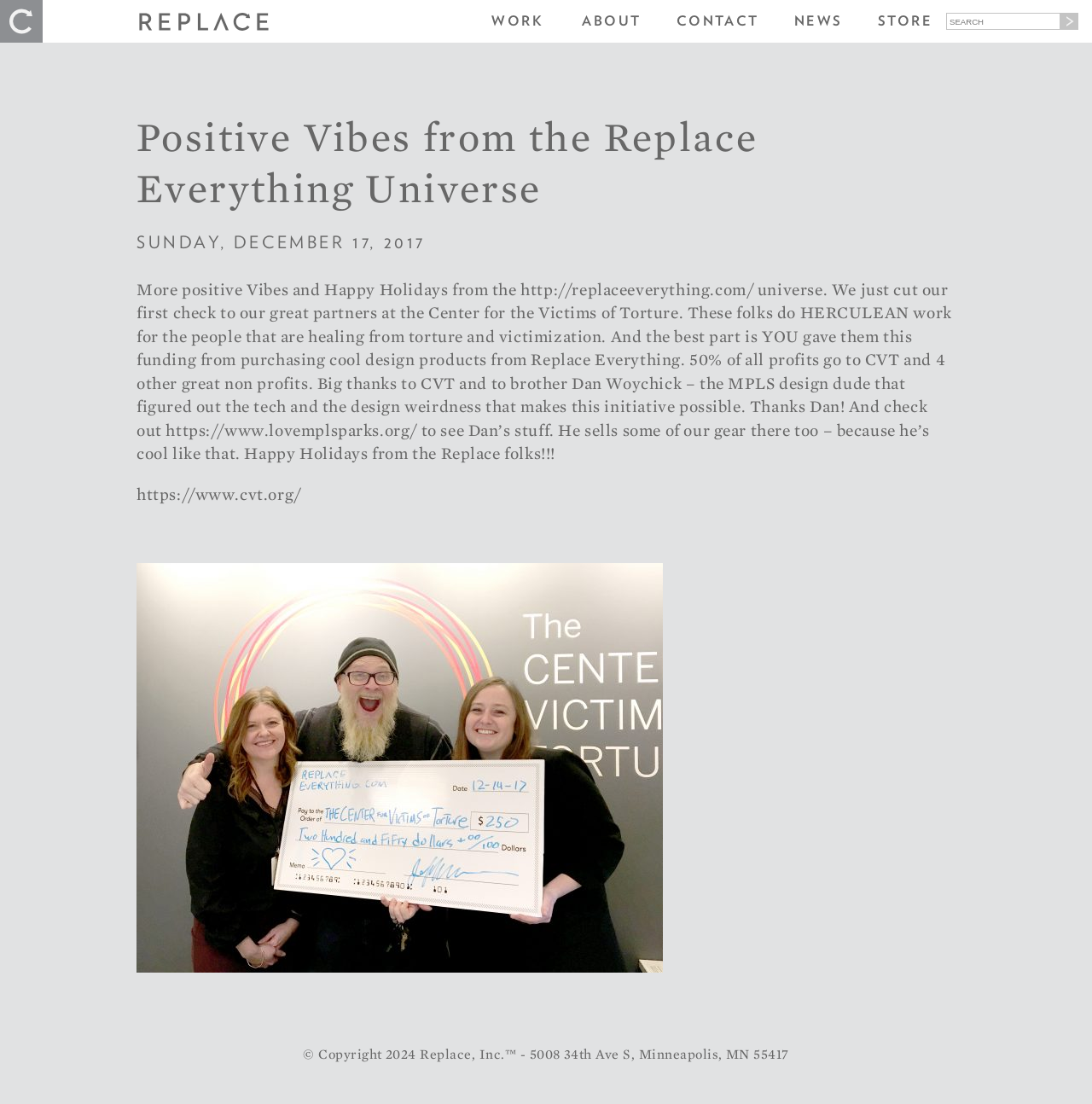Kindly provide the bounding box coordinates of the section you need to click on to fulfill the given instruction: "Search for something".

[0.866, 0.012, 0.971, 0.027]